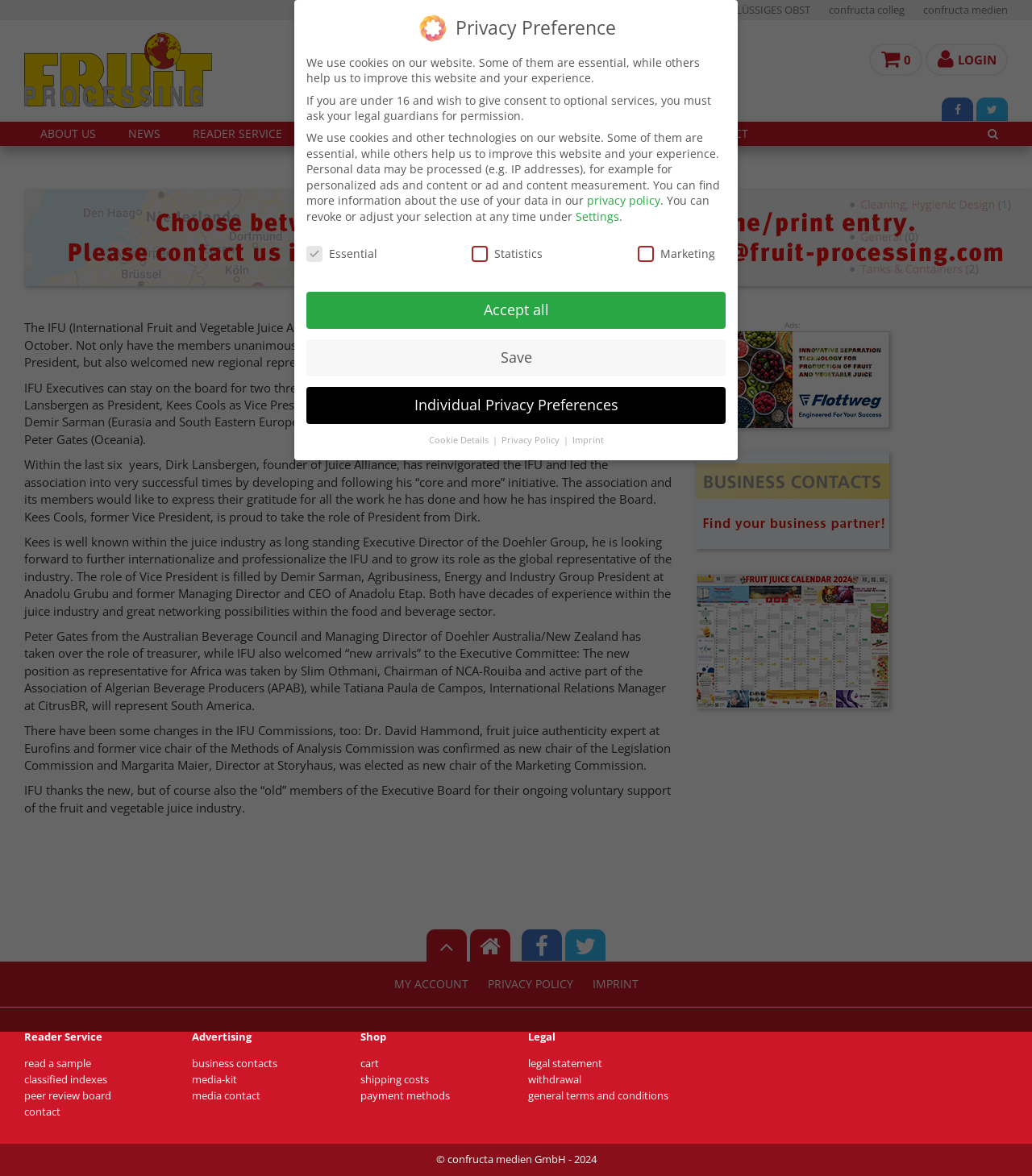Please identify the bounding box coordinates of the element on the webpage that should be clicked to follow this instruction: "read a sample". The bounding box coordinates should be given as four float numbers between 0 and 1, formatted as [left, top, right, bottom].

[0.023, 0.899, 0.088, 0.91]